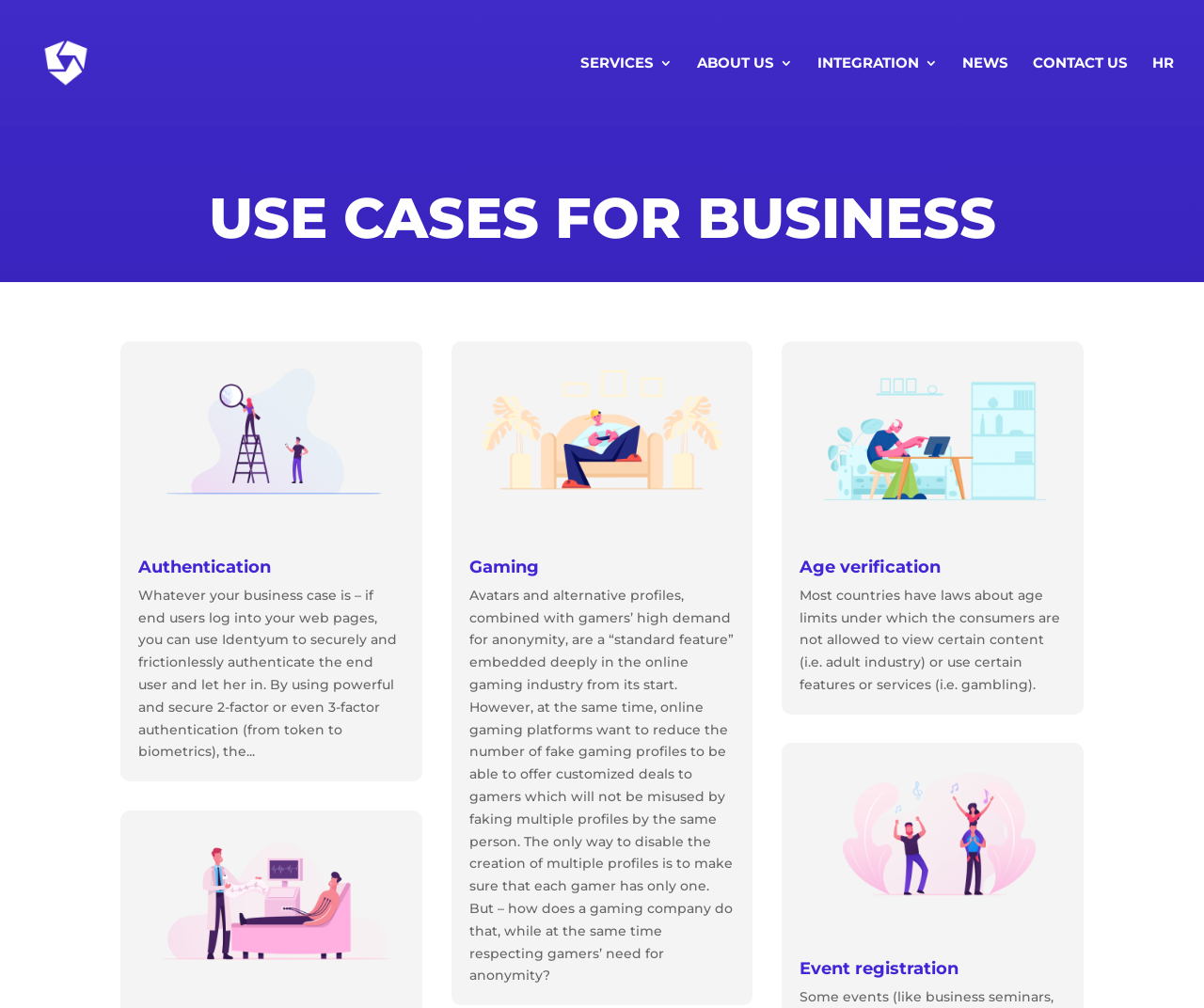Please find the bounding box coordinates of the clickable region needed to complete the following instruction: "Go to SERVICES page". The bounding box coordinates must consist of four float numbers between 0 and 1, i.e., [left, top, right, bottom].

[0.482, 0.056, 0.559, 0.125]